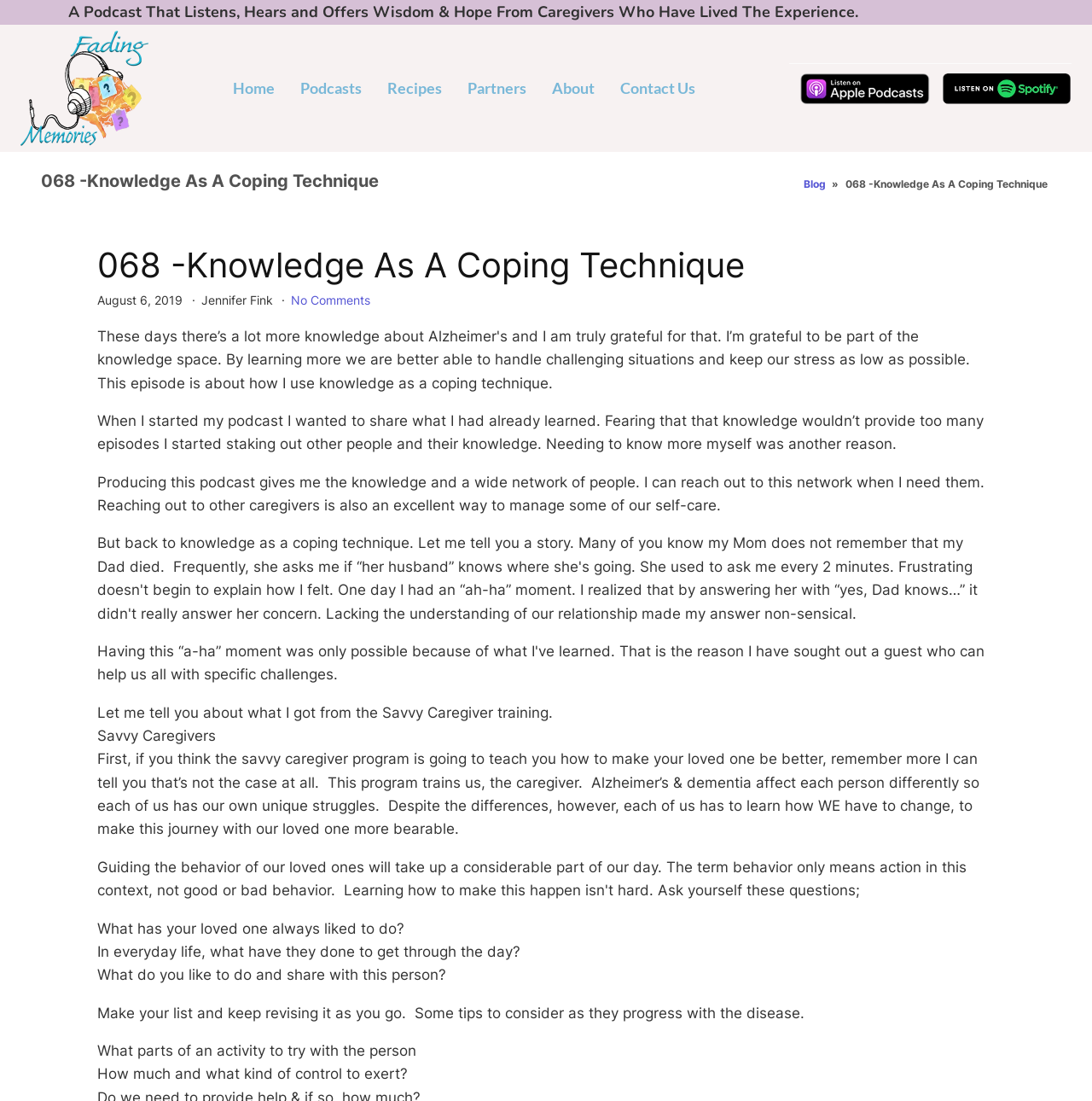Locate the bounding box coordinates of the element that should be clicked to fulfill the instruction: "Contact the podcast creator".

[0.556, 0.053, 0.648, 0.107]